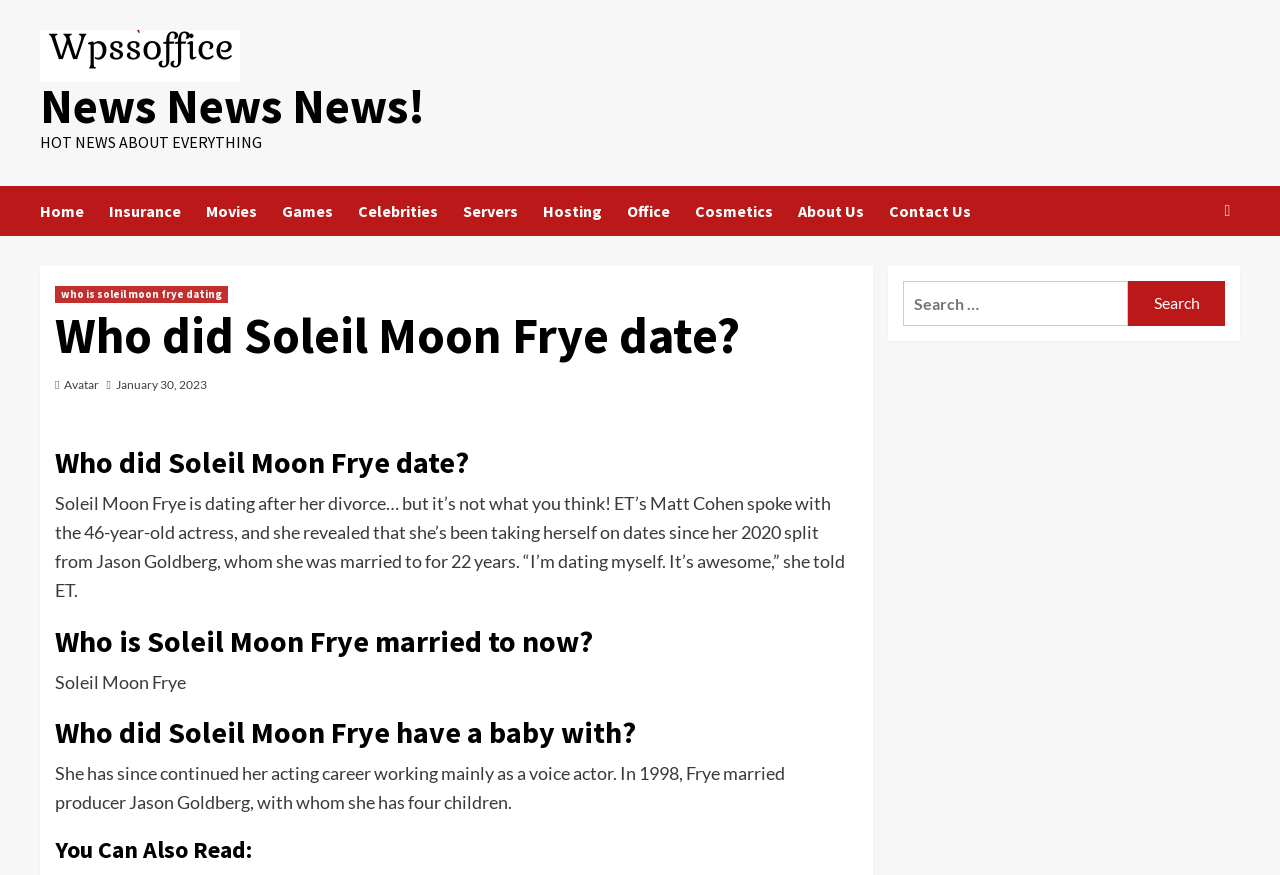Generate a thorough caption that explains the contents of the webpage.

The webpage appears to be a news article or blog post about Soleil Moon Frye's personal life, specifically her dating life after her divorce. At the top of the page, there is a header section with a logo and a navigation menu with various links to different categories such as "Home", "Insurance", "Movies", and more.

Below the header section, there is a main content area with a heading that reads "Who did Soleil Moon Frye date?" followed by a brief summary of the article. The article itself is divided into sections, each with its own heading, such as "Who is Soleil Moon Frye married to now?" and "Who did Soleil Moon Frye have a baby with?".

The article text is accompanied by a few links, including one to an "Avatar" page and another to a date, "January 30, 2023". There are no images in the main content area, but there is a search bar located at the bottom right of the page, allowing users to search for specific topics.

On the right-hand side of the page, there is a sidebar with a heading "HOT NEWS ABOUT EVERYTHING" and a list of links to various news topics. At the very bottom of the page, there are links to "About Us" and "Contact Us" pages.